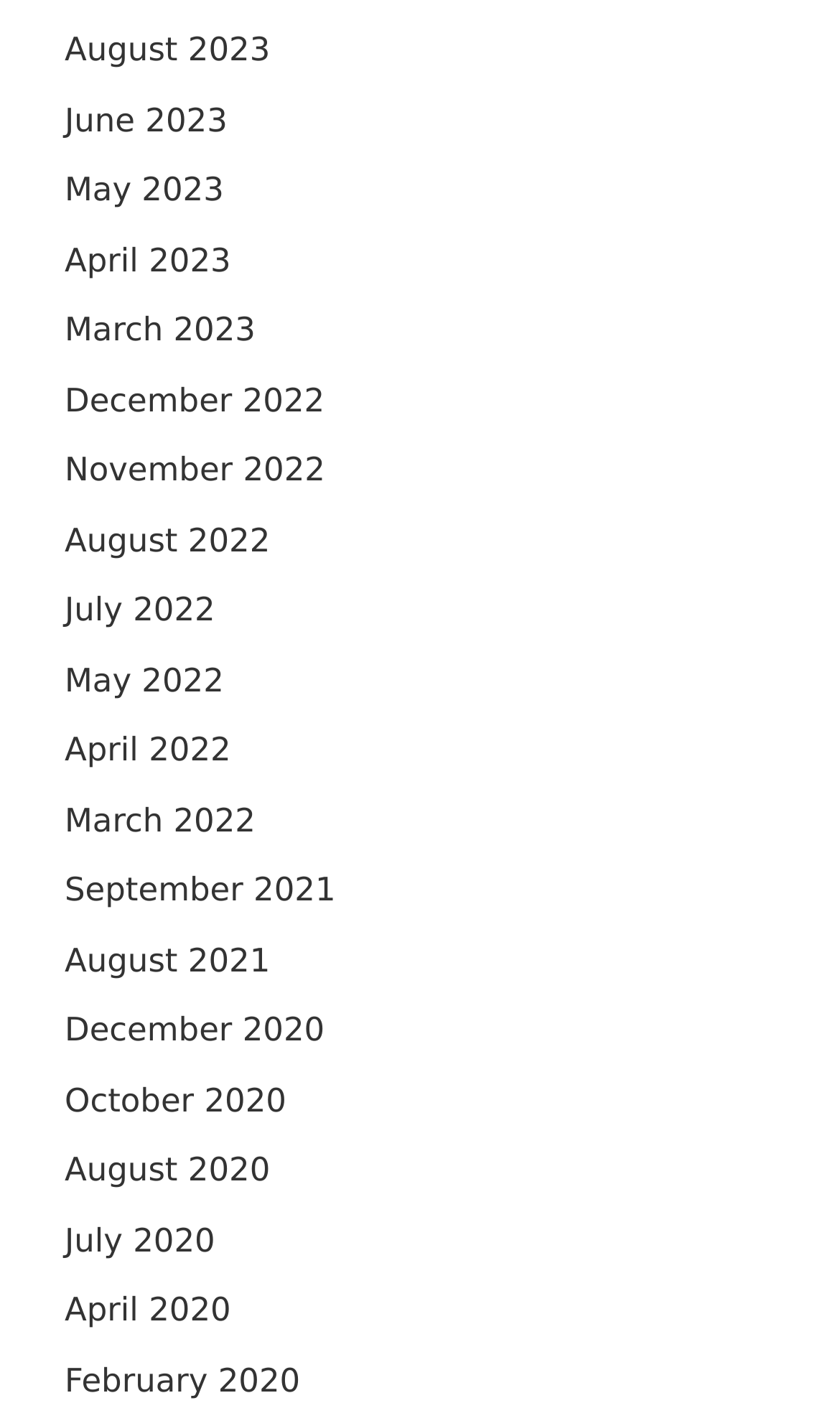Identify the bounding box coordinates of the section that should be clicked to achieve the task described: "Read the Newsletter".

None